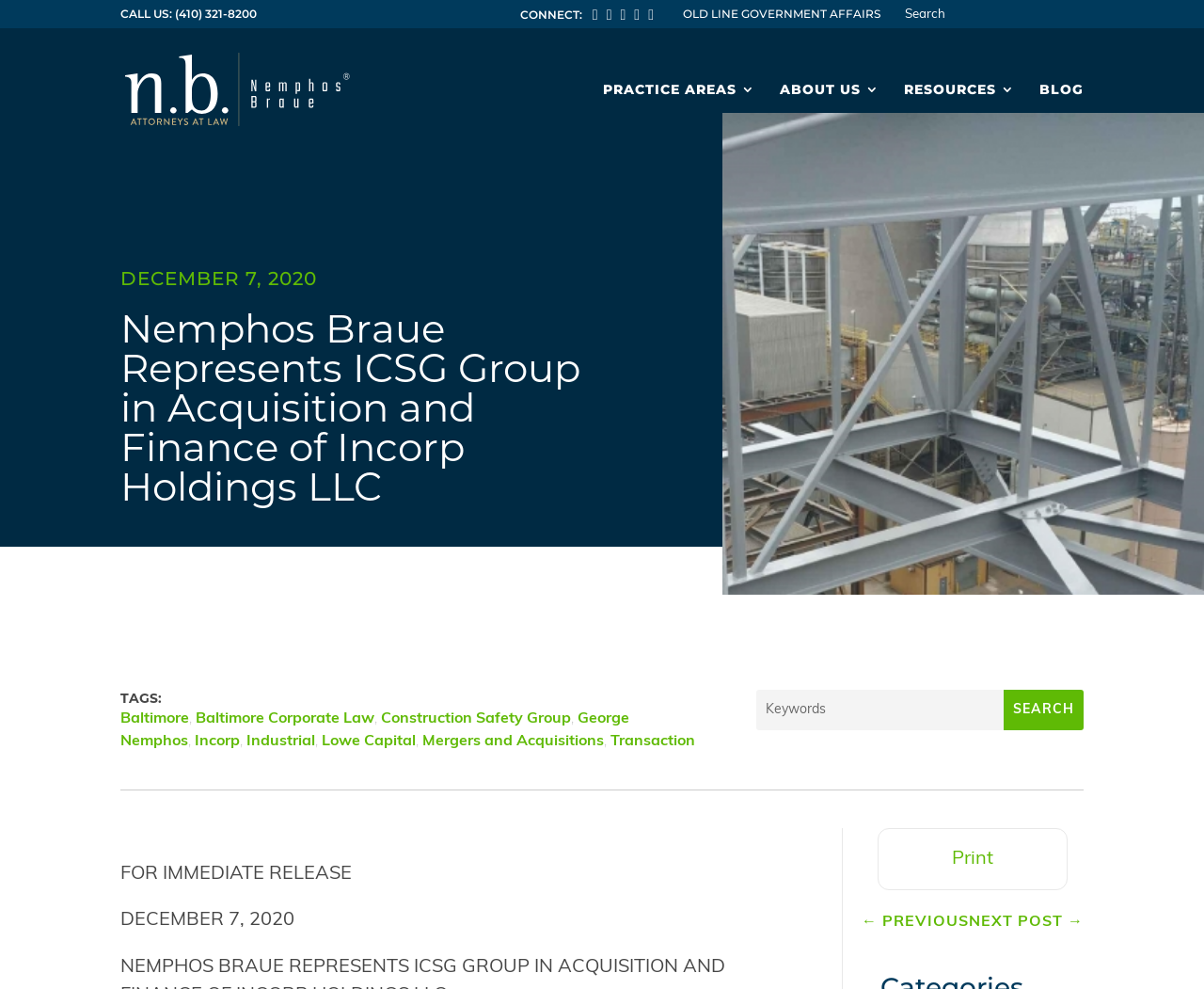What is the phone number to call?
Respond to the question with a single word or phrase according to the image.

(410) 321-8200